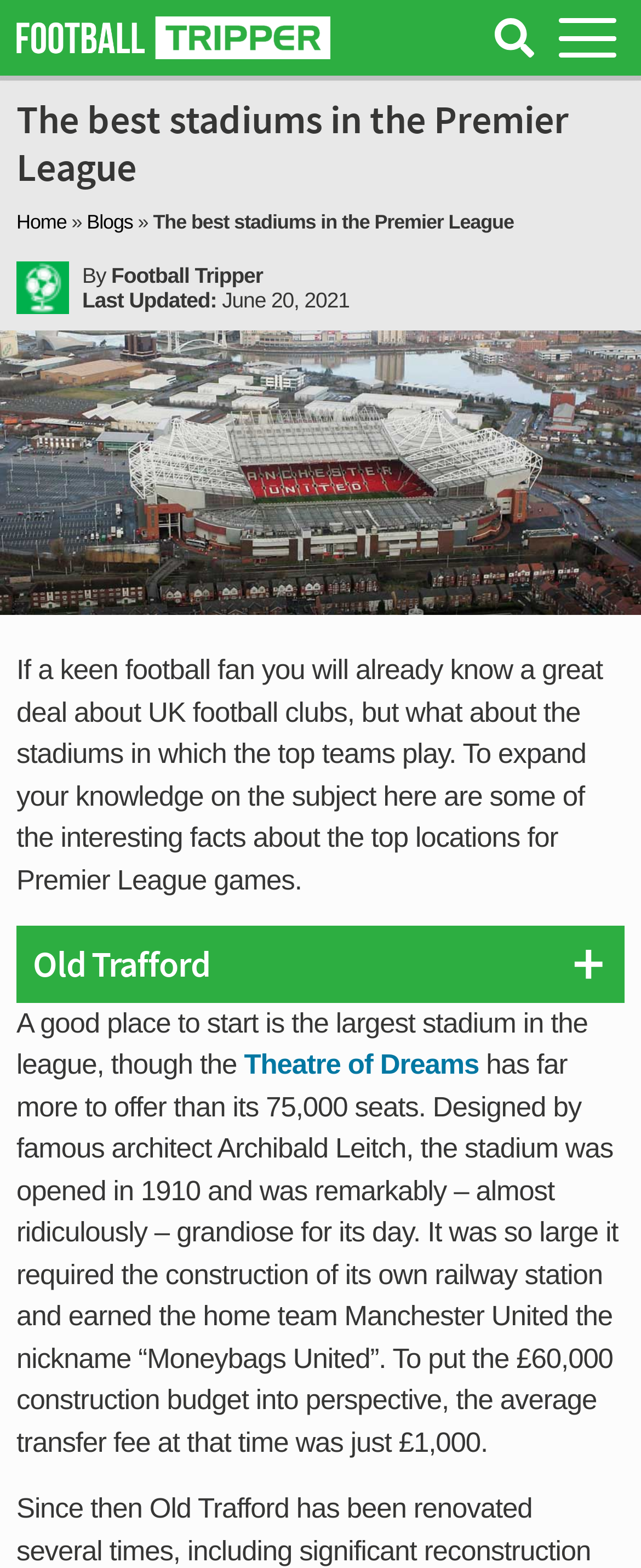Explain the contents of the webpage comprehensively.

The webpage is about the best stadiums in the Premier League, with a focus on interesting facts about the top locations for Premier League games. At the top left corner, there is a Football Tripper logo, which is also an image. Below the logo, there is a search bar with a "Search Stadiums" button to the right. 

To the right of the search bar, there is a small image. Below this image, the main heading "The best stadiums in the Premier League" is displayed prominently. Underneath the heading, there are navigation links to "Home" and "Blogs", separated by a "»" symbol. 

Further down, there is another Football Tripper logo, followed by the author's name and the last updated date. Below this, there is a large image of Old Trafford Aerial, which takes up most of the width of the page. 

Above the image, there is a paragraph of text that introduces the topic of stadiums in the Premier League. Below the image, there is a heading "Old Trafford +" followed by a paragraph of text that discusses the stadium, including its size, design, and history. The text also includes a link to "Theatre of Dreams".